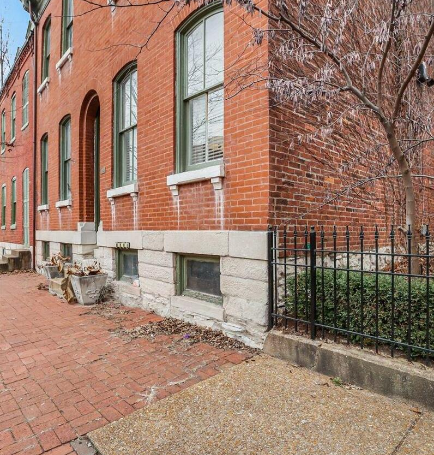What type of fence borders the garden?
Based on the image, answer the question with a single word or brief phrase.

Decorative iron fence